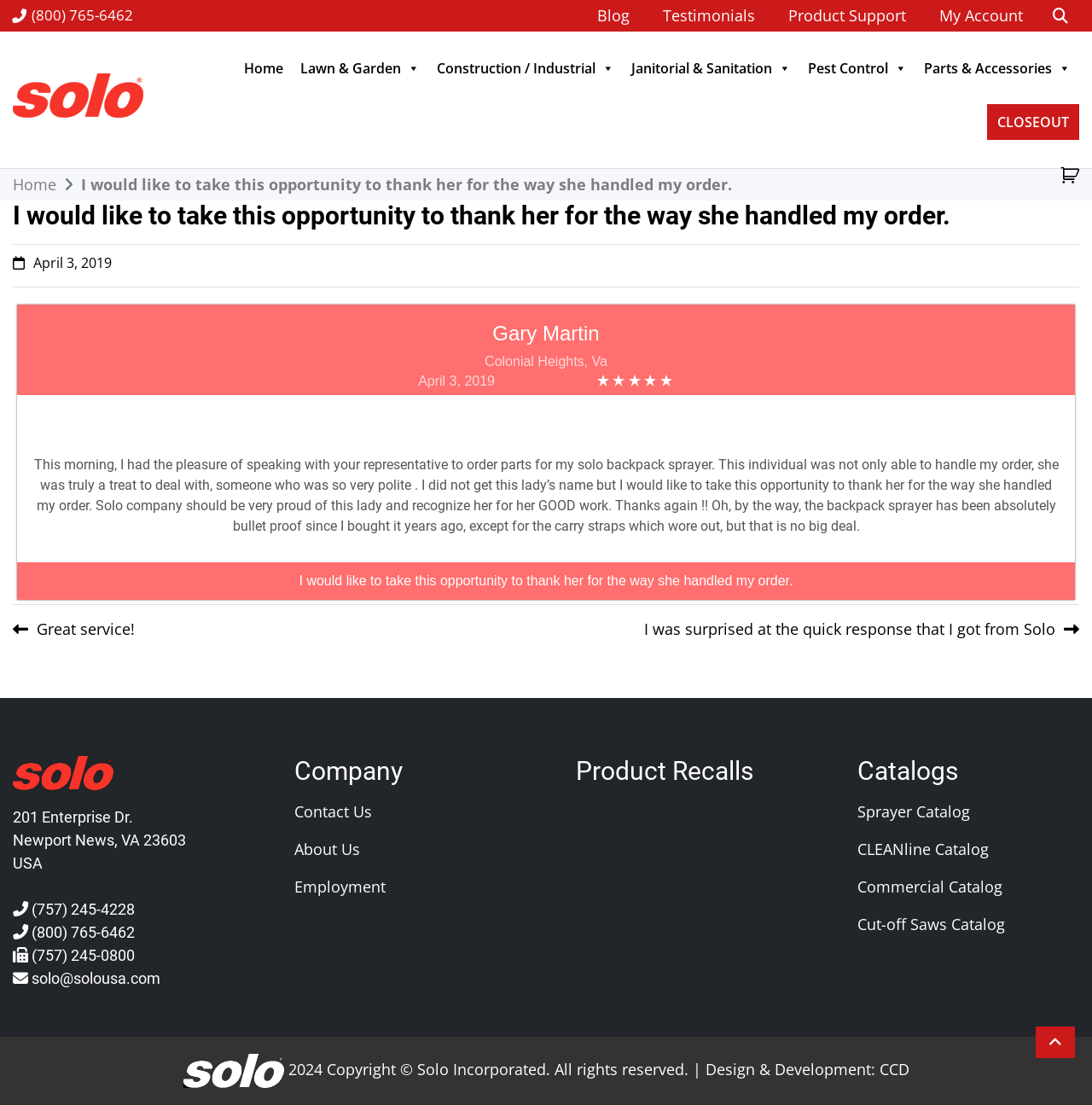Kindly provide the bounding box coordinates of the section you need to click on to fulfill the given instruction: "view testimonials".

[0.607, 0.0, 0.691, 0.029]